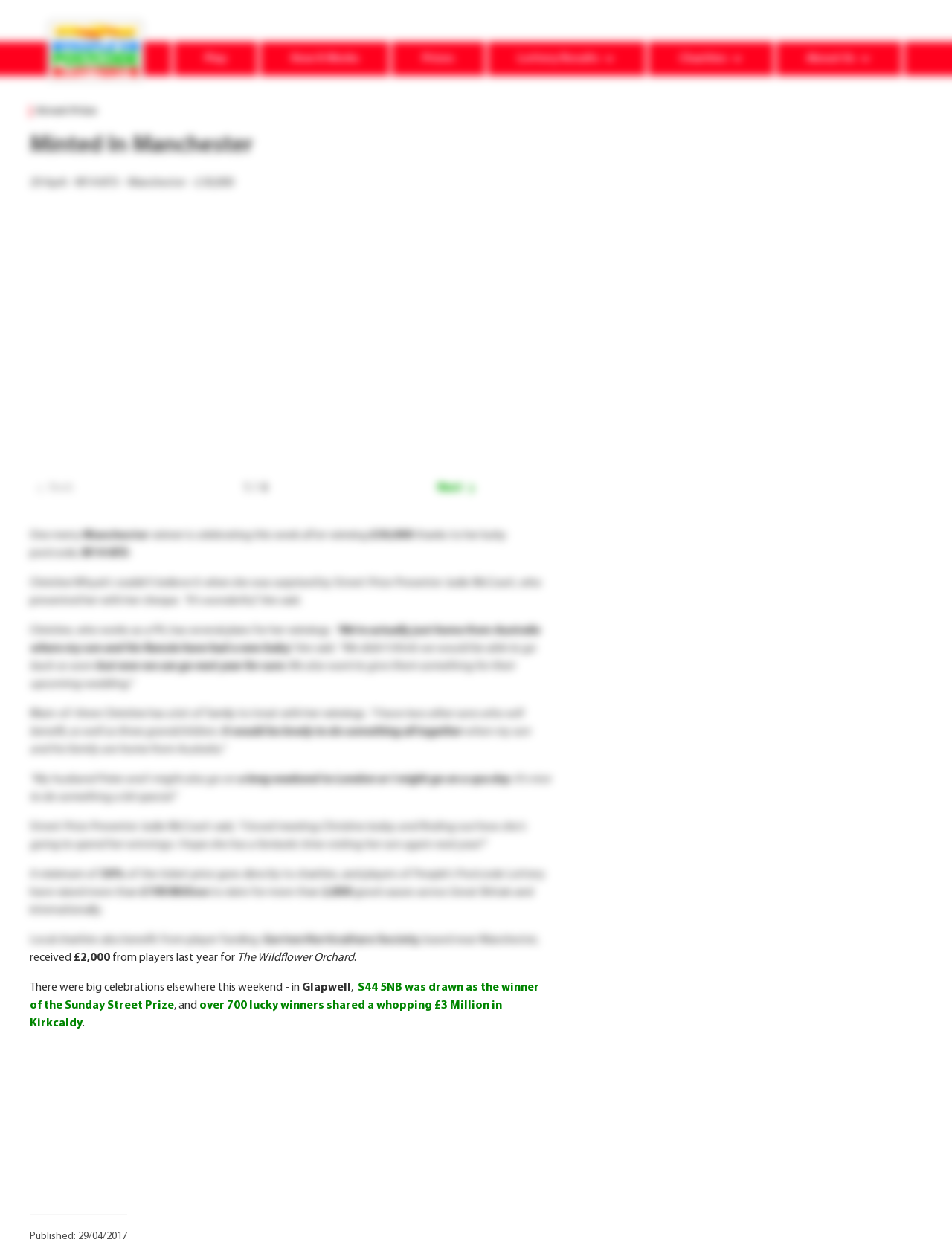Create an in-depth description of the webpage, covering main sections.

The webpage is about a winner of the People's Postcode Lottery, specifically a woman named Christine from Manchester who won £30,000. At the top of the page, there is a navigation menu with links to various pages, including the Play page, How It Works page, Prizes page, and Lottery Results page. Below the navigation menu, there is a heading "Minted In Manchester" and a subheading "29 April - M14 6FD - Manchester - £30,000".

The main content of the page is an article about Christine's win, including quotes from her about how she plans to use the money. The article is accompanied by an image gallery, which is currently displaying the first image. There are buttons to navigate to the previous and next images.

The article is divided into several paragraphs, with headings and subheadings. The text describes Christine's plans for her winnings, including visiting her son and his family in Australia, giving them a gift for their upcoming wedding, and treating her other sons and grandchildren. She also mentions that she and her husband might go on a long weekend to London or a spa day.

The article also includes a quote from the Street Prize Presenter, Judie McCourt, who met Christine and found out how she plans to spend her winnings. Additionally, there is information about the People's Postcode Lottery, including the fact that a minimum of 30% of the lottery's revenue goes to good causes across Great Britain and internationally.

At the bottom of the page, there is a section about local charities that benefit from player funding, including the Gorton Horticulture Society, which received £2,000 from players last year.